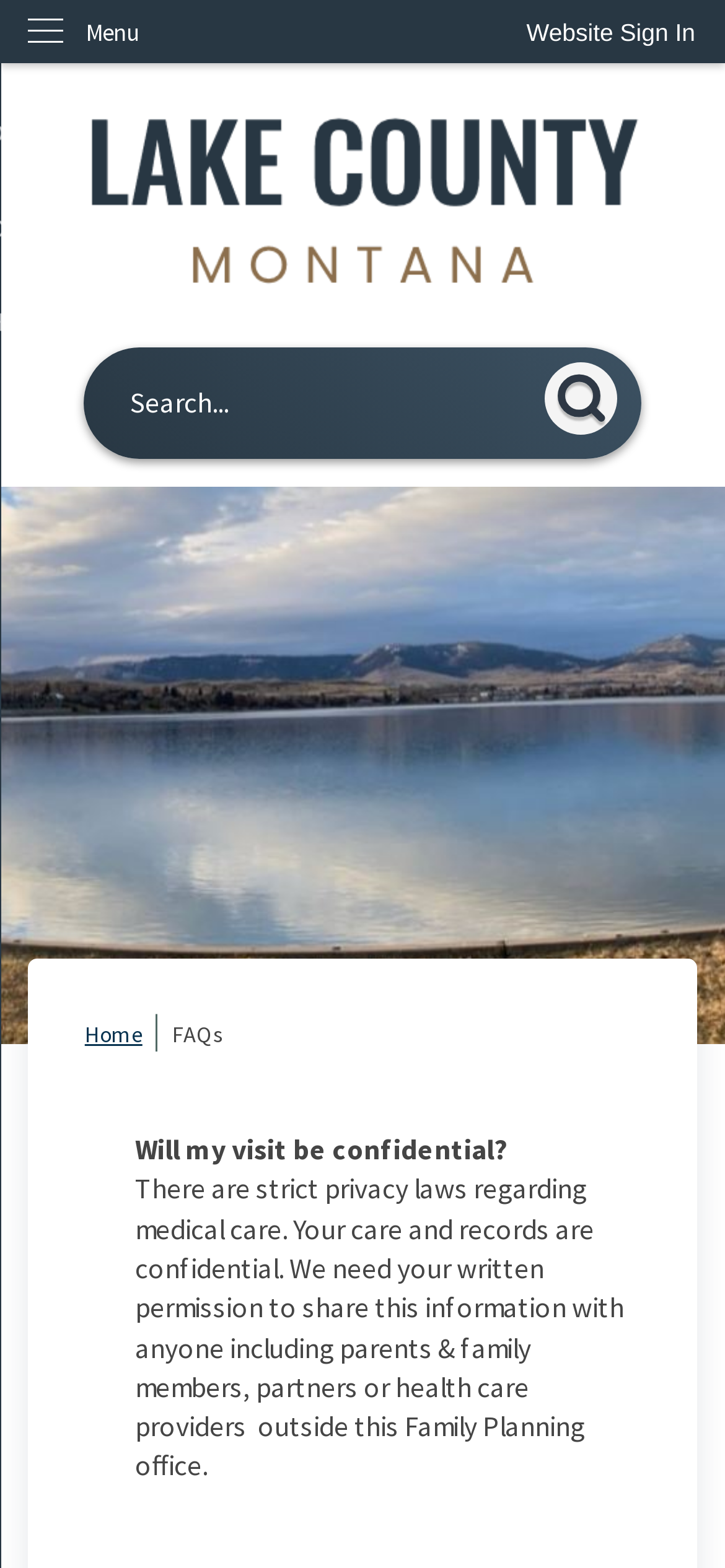What is the topic of the FAQ section?
Refer to the image and provide a one-word or short phrase answer.

Confidentiality of medical care